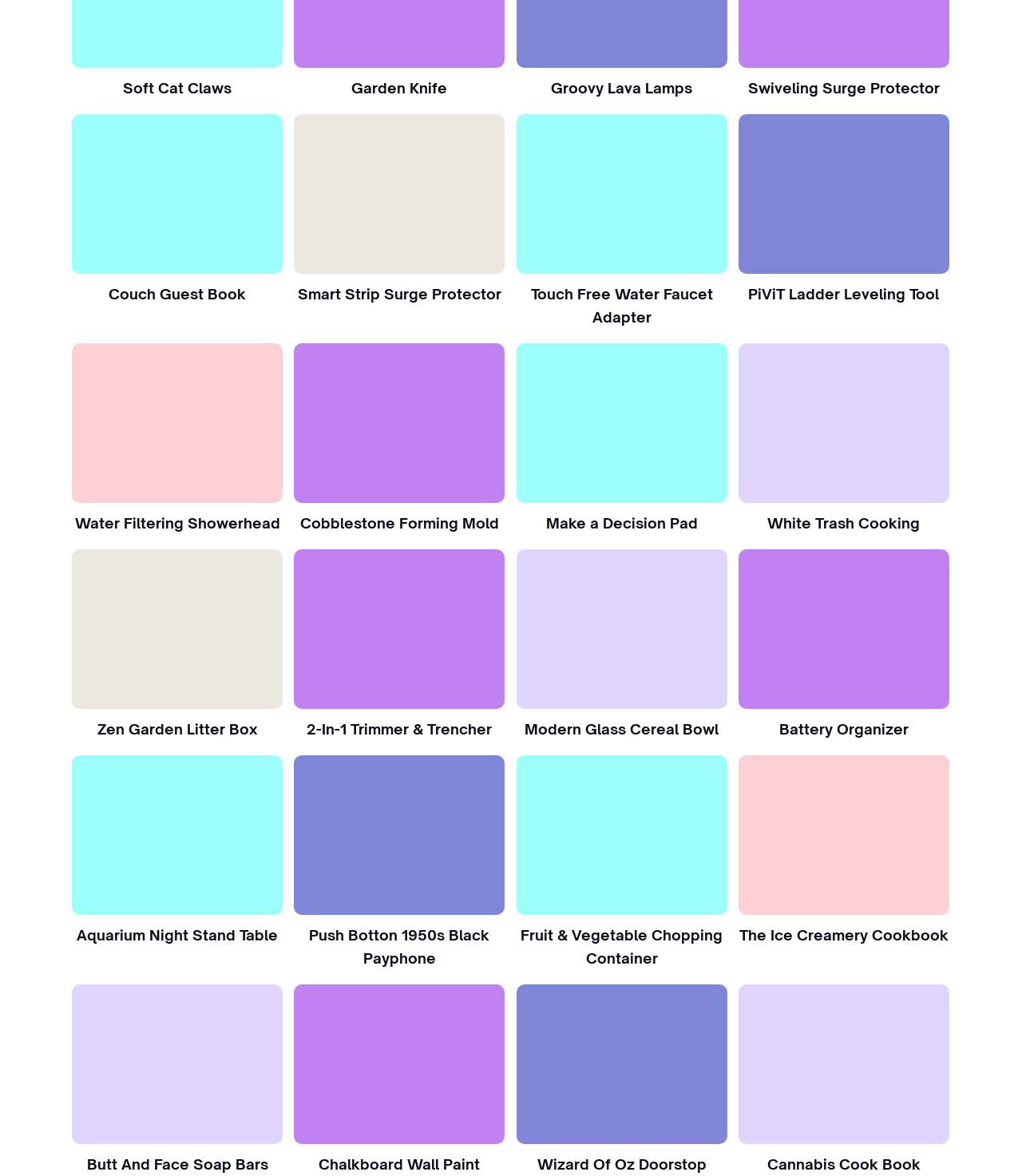Provide your answer in one word or a succinct phrase for the question: 
How many products are shown on this webpage?

20